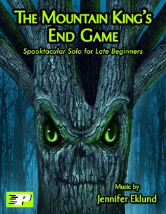Provide an in-depth description of the image.

The image showcases the cover of "The Mountain King’s End Game," a spooktacular solo designed for late beginners, composed by Jennifer Eklund. The cover features an eerie forest backdrop with a menacing tree face, highlighted by glowing green eyes, which evokes a sense of mystery and adventure. The title is prominently displayed at the top in bold, eye-catching typography, making it appealing for both students and teachers looking for engaging sheet music. This composition draws inspiration from Edvard Grieg's famous piece "In the Hall of the Mountain King," likely capturing its essence while being approachable for novice pianists. The cover art effectively sets the tone for an exciting musical experience, suggesting a fun and slightly spooky theme suitable for performances, especially around Halloween.